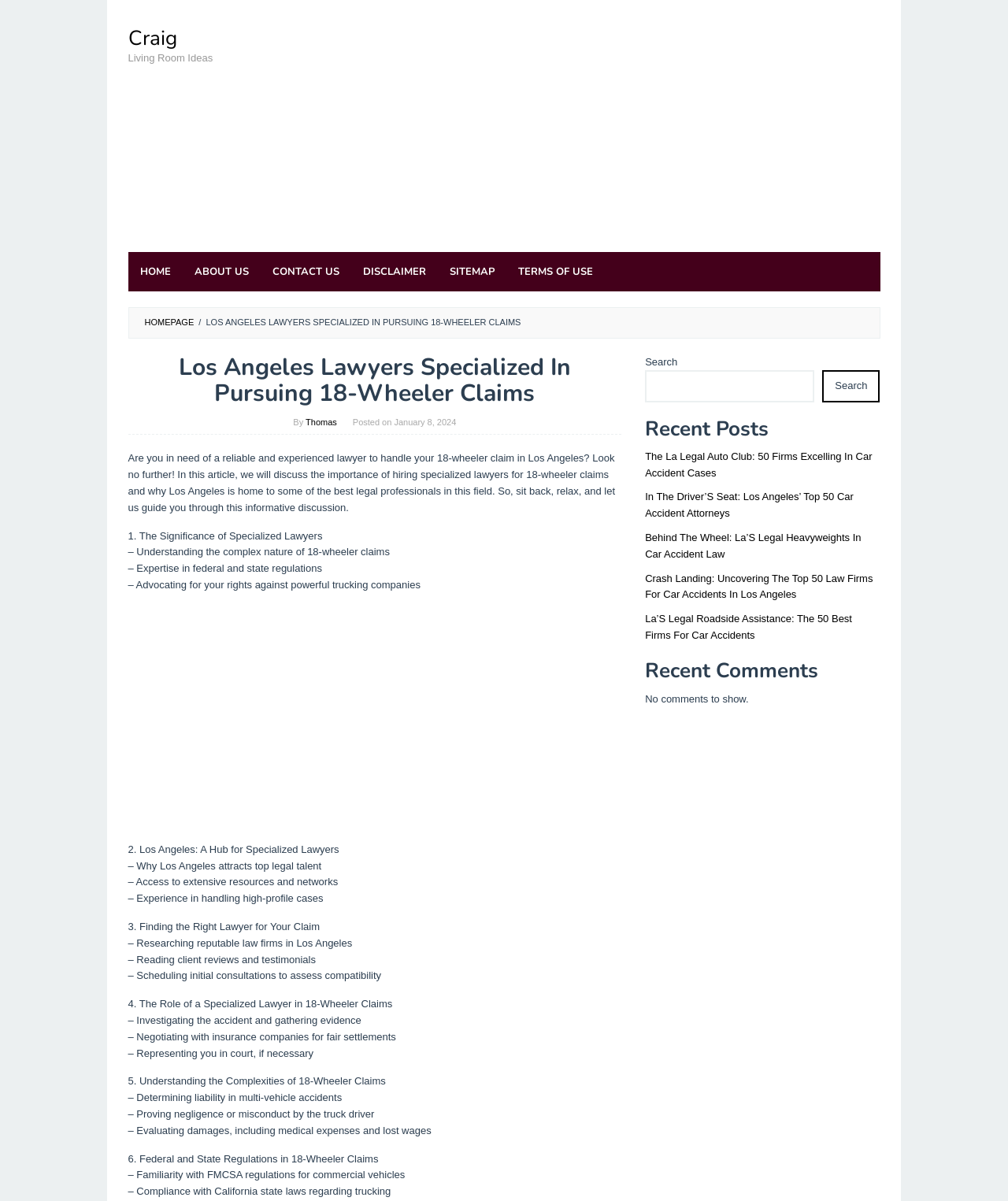Determine the bounding box coordinates for the clickable element required to fulfill the instruction: "Read the article 'The La Legal Auto Club: 50 Firms Excelling In Car Accident Cases'". Provide the coordinates as four float numbers between 0 and 1, i.e., [left, top, right, bottom].

[0.64, 0.375, 0.865, 0.398]